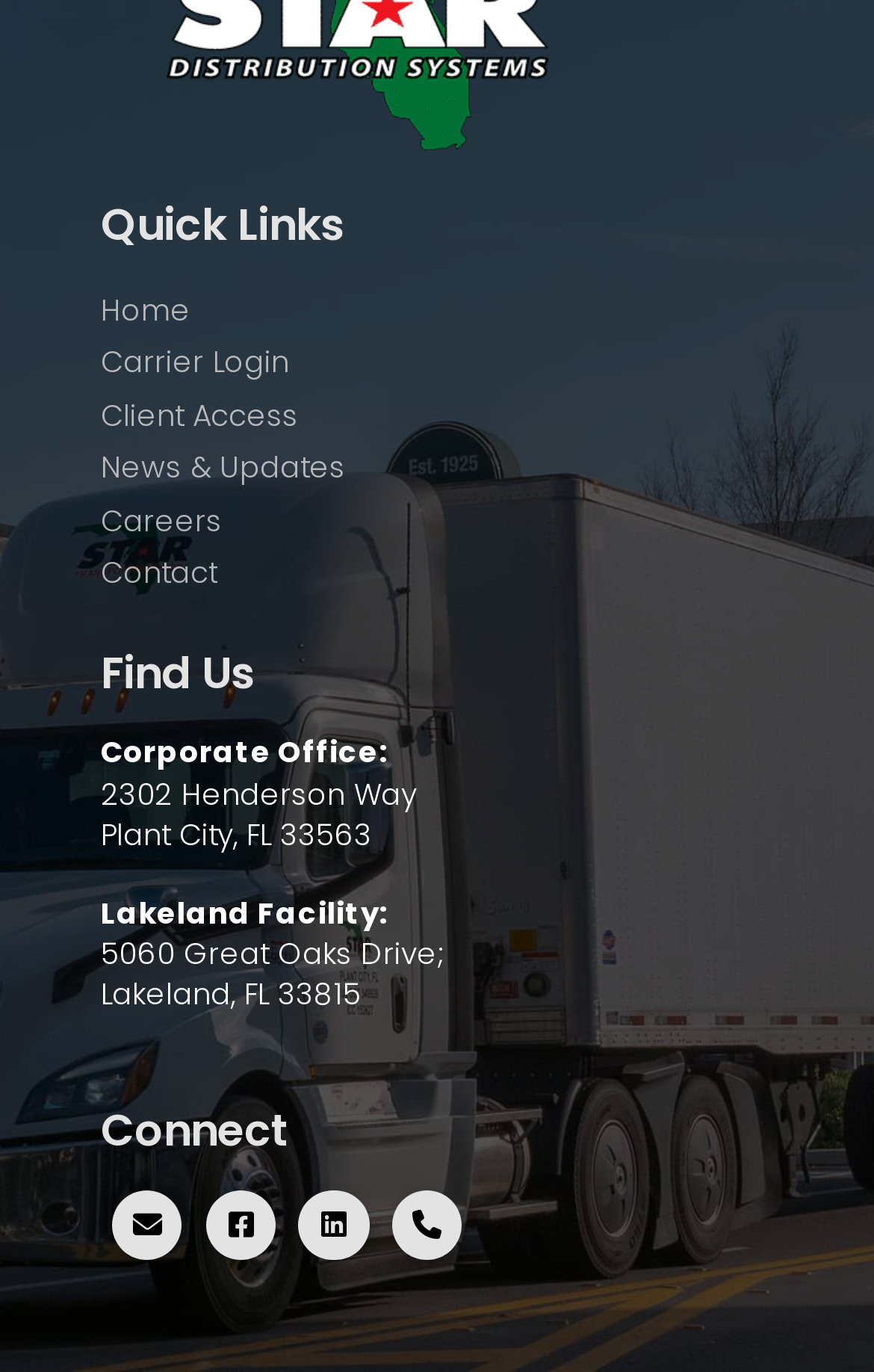What is the second facility location?
Please provide a comprehensive answer based on the information in the image.

The second facility location is 'Lakeland Facility' because it is the text content of the static text element under the 'Corporate Office:' static text element, which is located in the middle of the webpage.